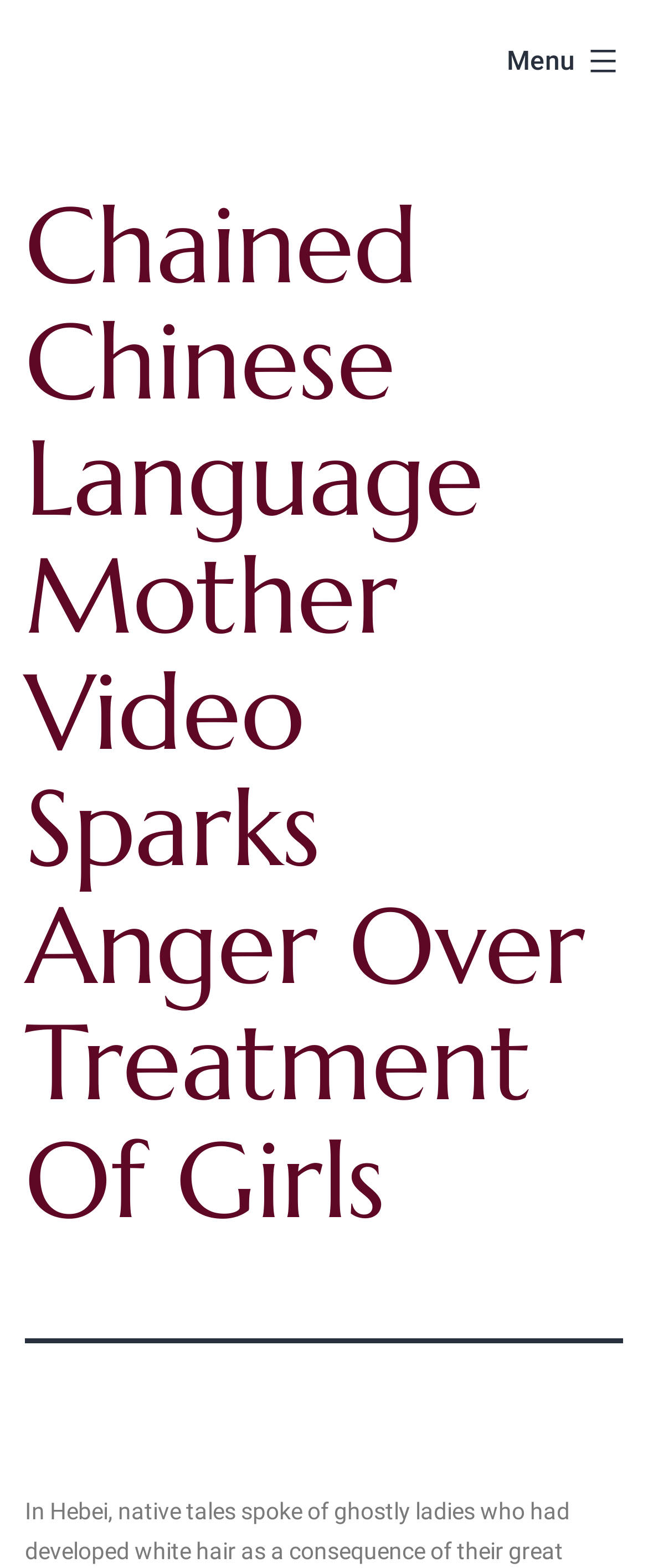Locate and extract the text of the main heading on the webpage.

Chained Chinese Language Mother Video Sparks Anger Over Treatment Of Girls